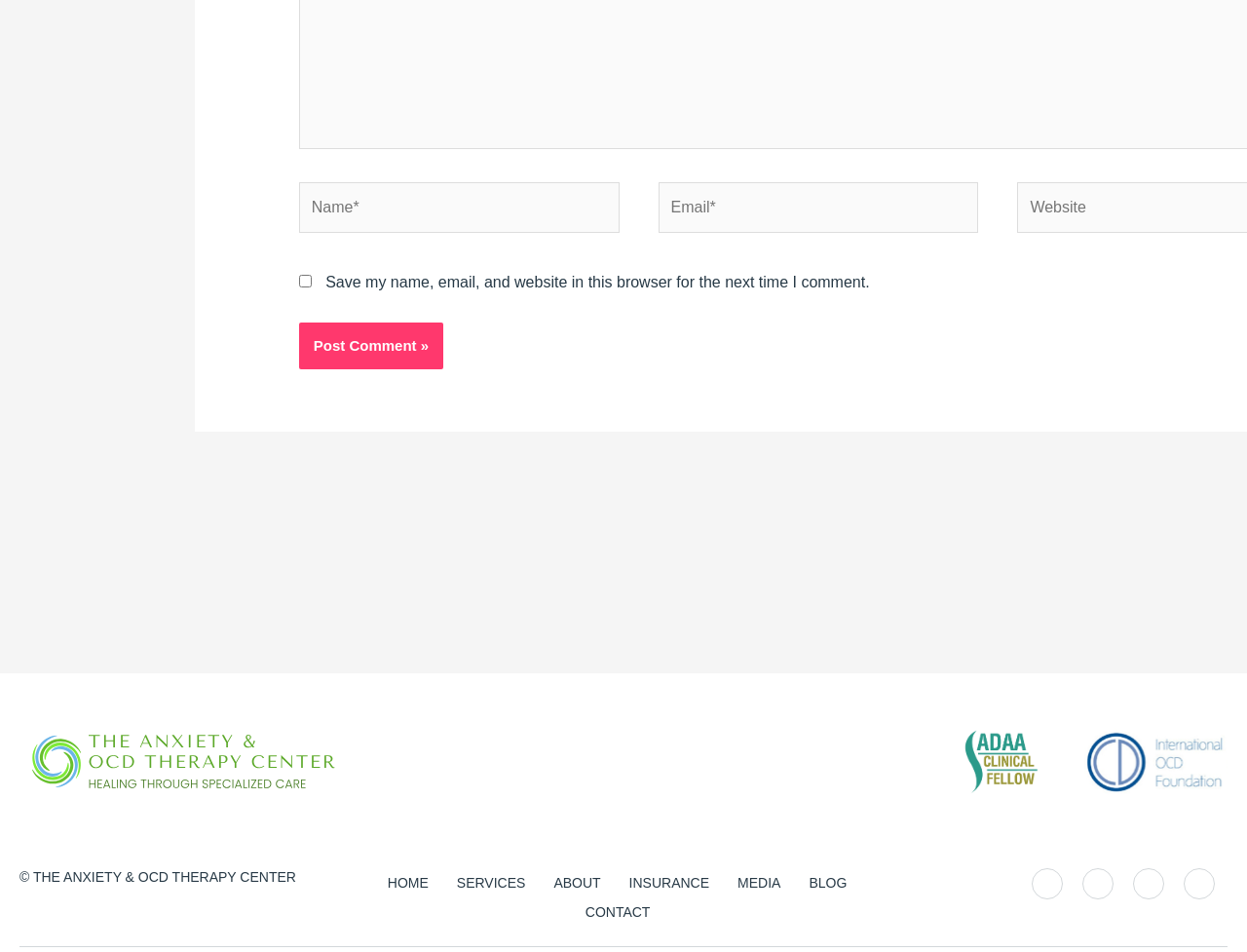Determine the bounding box coordinates of the UI element described below. Use the format (top-left x, top-left y, bottom-right x, bottom-right y) with floating point numbers between 0 and 1: alt="logo-transparent-svg" title="logo-transparent-svg"

[0.016, 0.79, 0.279, 0.807]